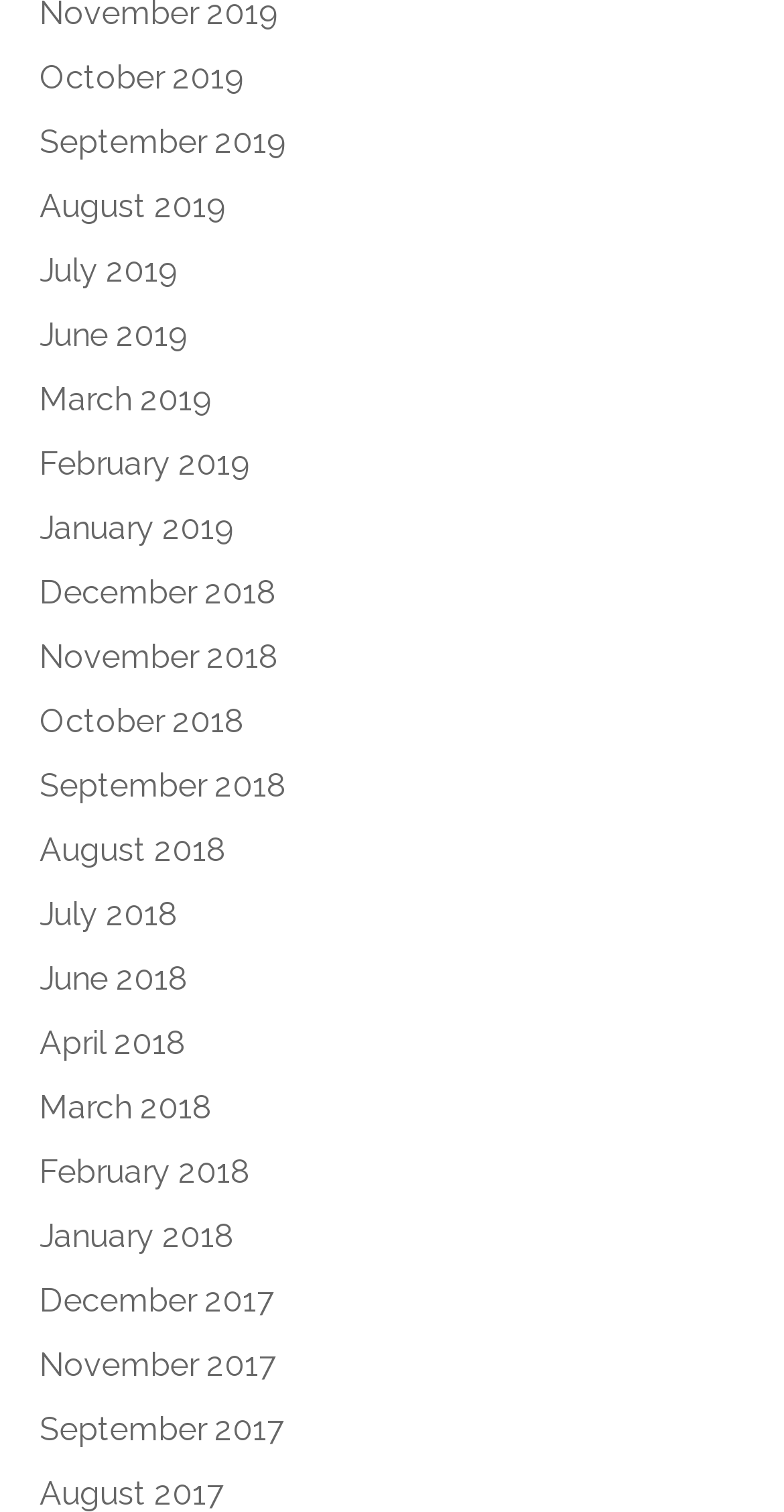Examine the image and give a thorough answer to the following question:
What is the latest month available in 2018?

I examined the list of links and found that the latest month available in 2018 is October 2018, which is located near the middle of the list.